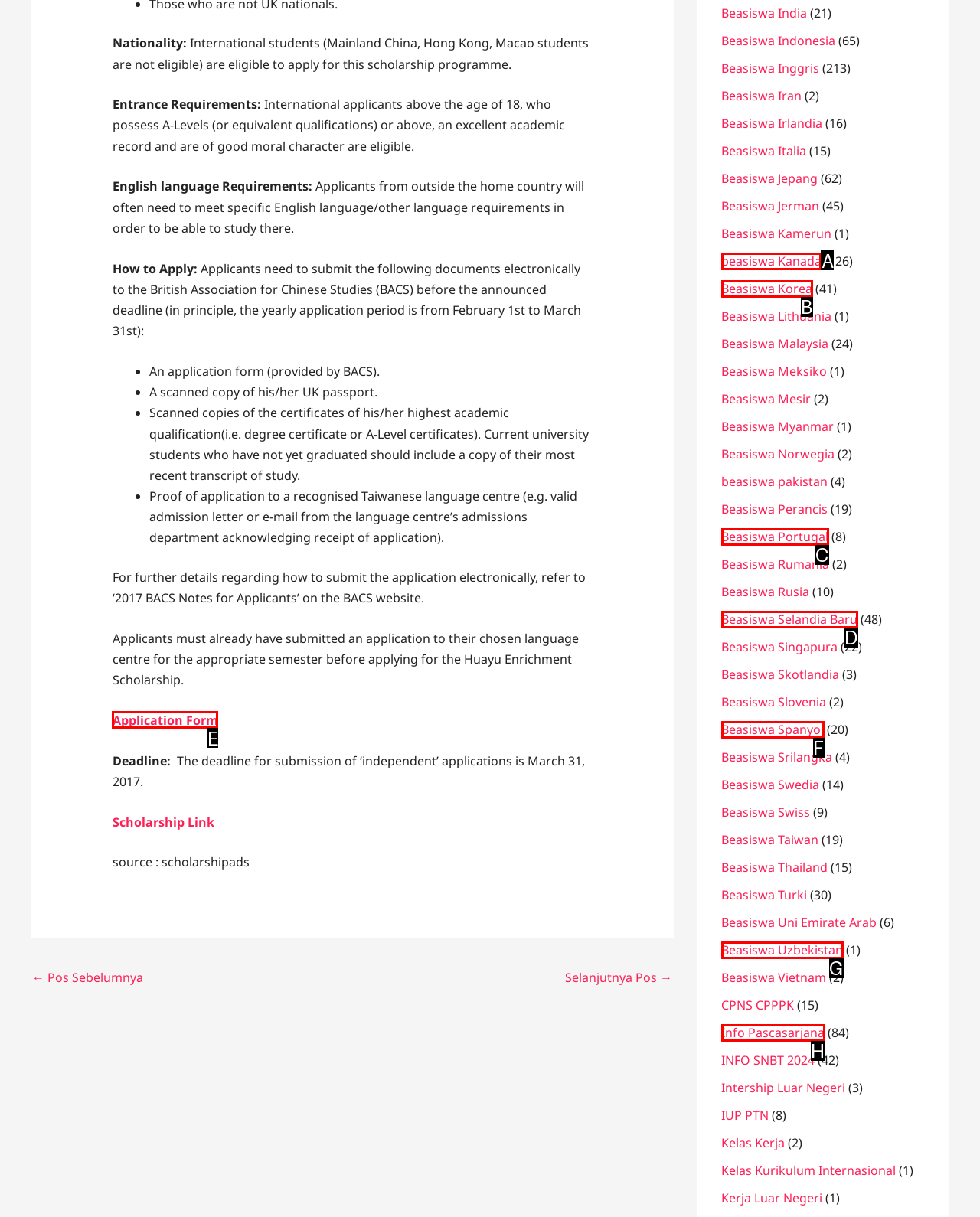From the available options, which lettered element should I click to complete this task: visit Home?

None